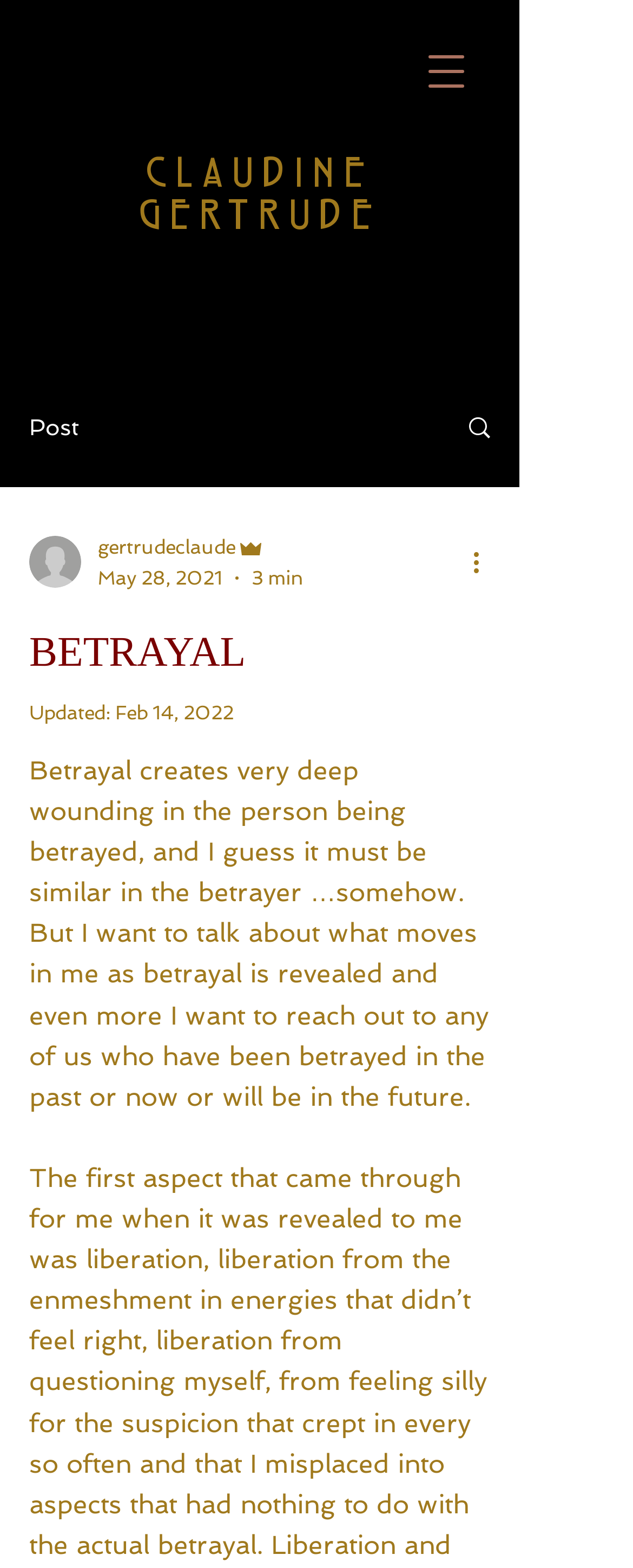Locate the bounding box of the UI element described by: "aria-label="More actions"" in the given webpage screenshot.

[0.738, 0.346, 0.8, 0.371]